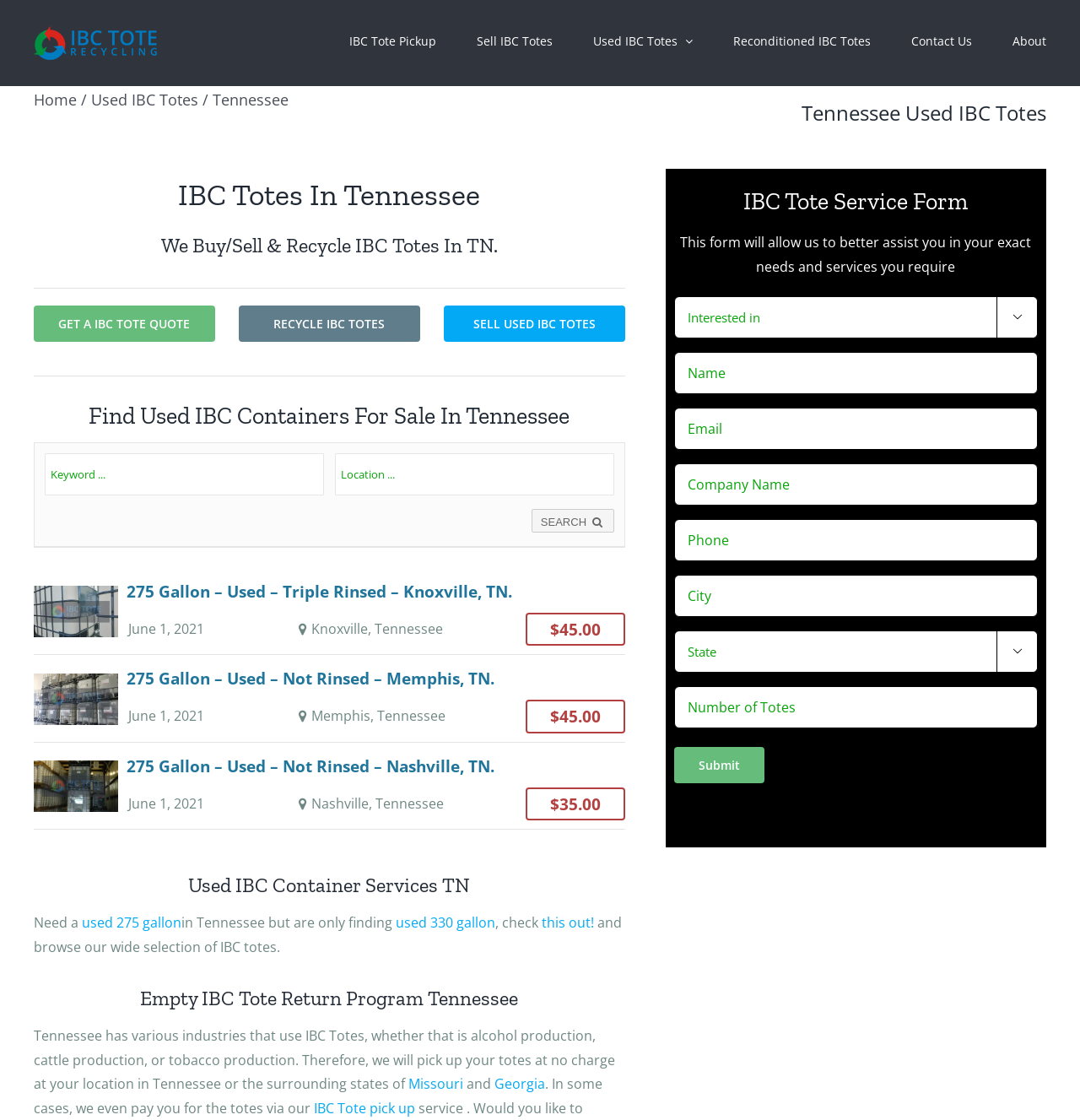Answer briefly with one word or phrase:
What is the minimum value for the 'Number of Totes' field in the 'IBC Tote Service Form'?

0